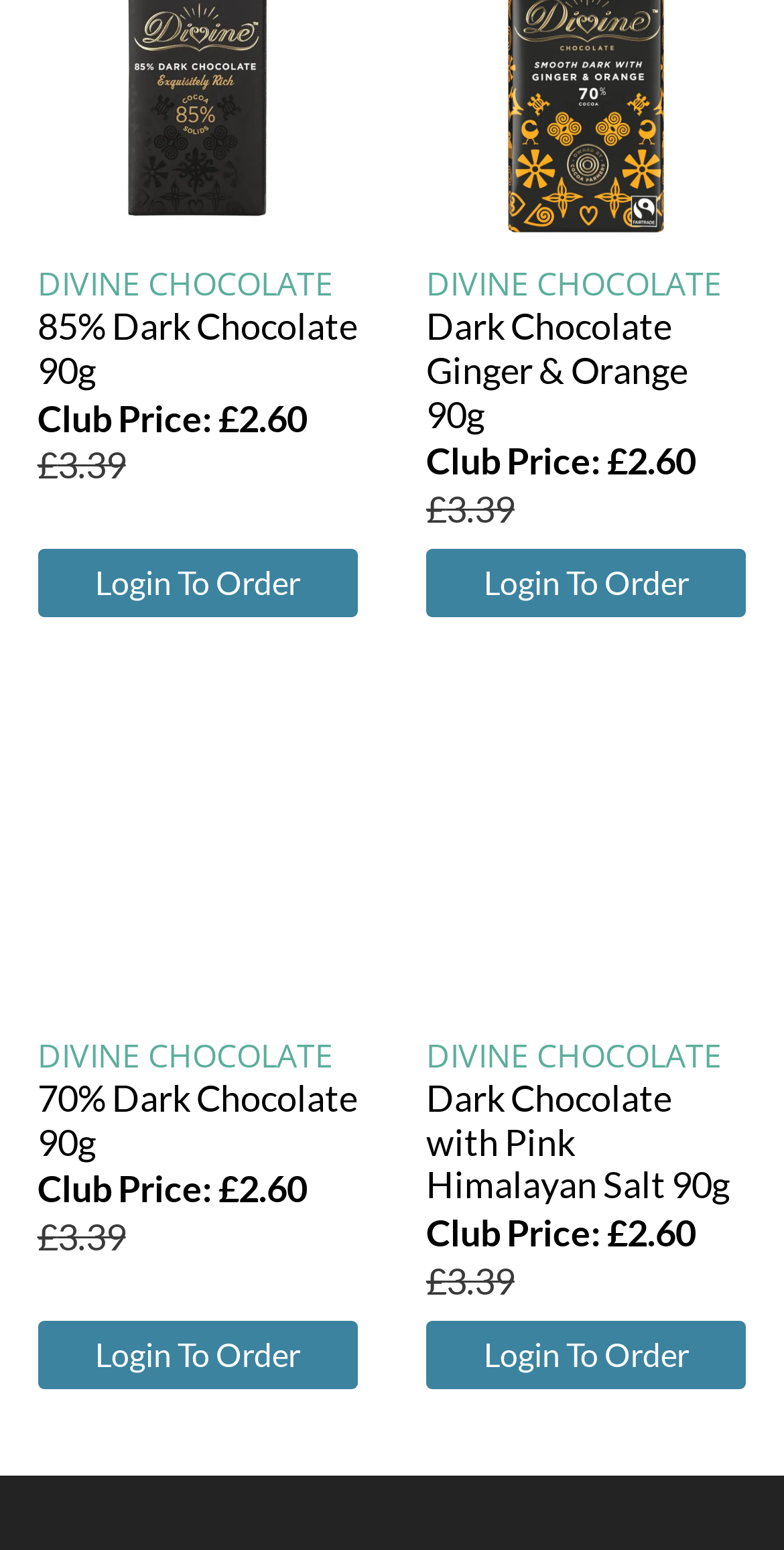What is the login option for ordering? Based on the image, give a response in one word or a short phrase.

Login To Order